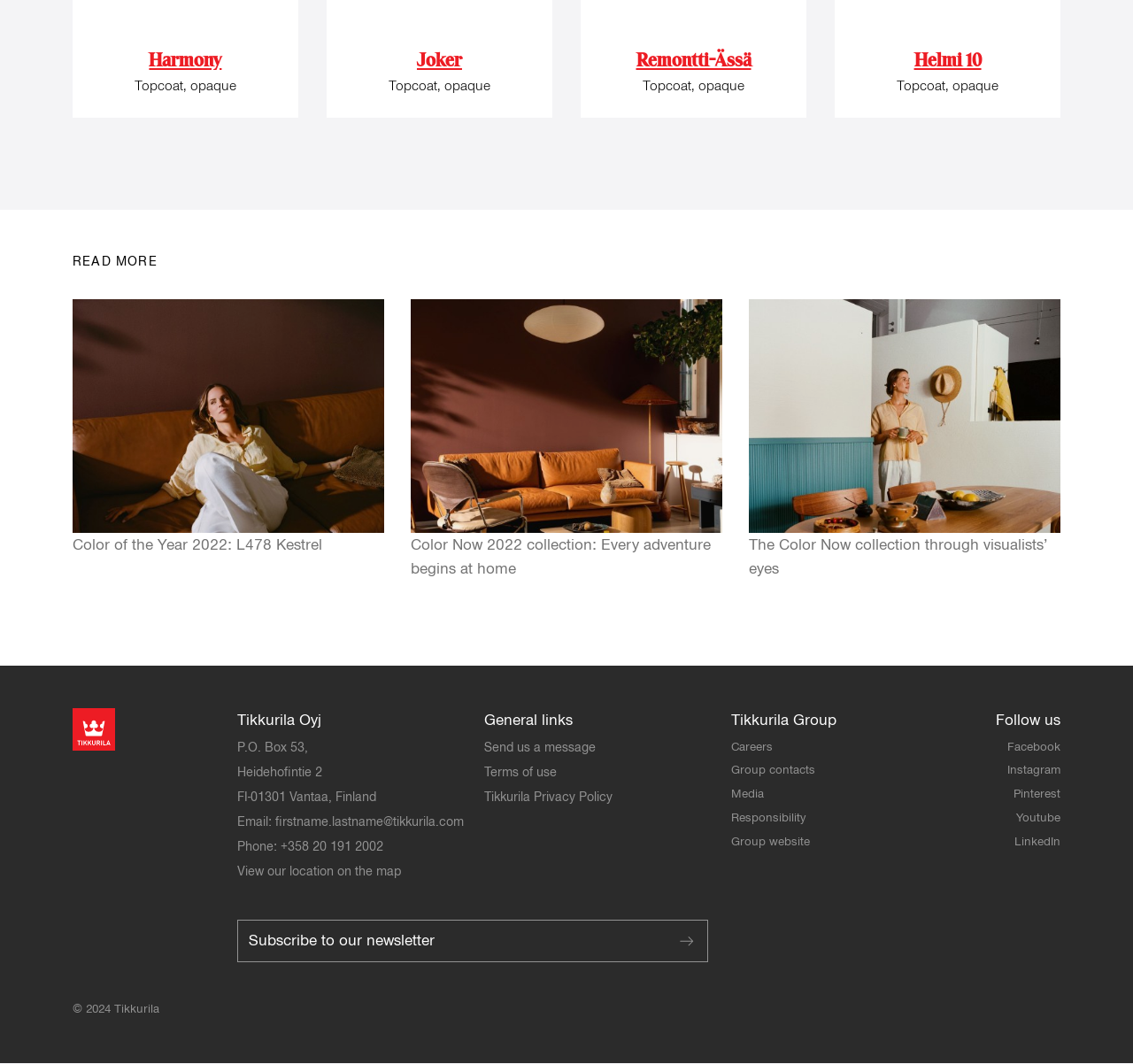Identify the bounding box coordinates of the part that should be clicked to carry out this instruction: "Subscribe to the newsletter".

[0.209, 0.864, 0.625, 0.904]